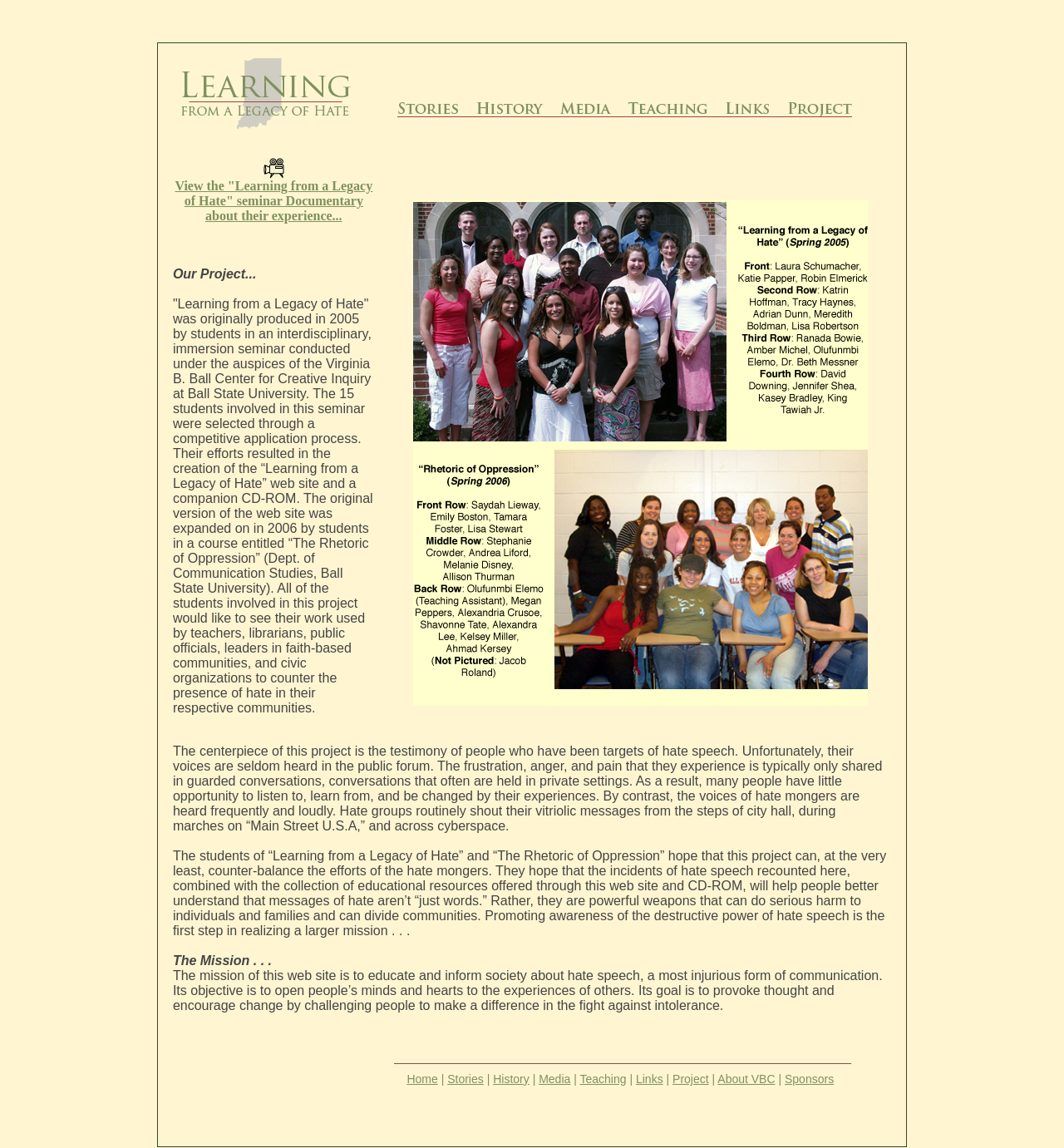Provide a thorough description of the webpage's content and layout.

This webpage is dedicated to the project "Learning from a Legacy of Hate," which aims to educate and inform society about hate speech and its destructive power. The page is divided into several sections, with a prominent header section at the top featuring a title and a navigation menu with links to different parts of the project, including "Stories," "History," "Media," "Teaching," "Links," and "Project."

Below the header, there is a brief introduction to the project, which explains that it was originally produced in 2005 by students in an interdisciplinary seminar at Ball State University. The introduction also mentions that the project aims to counter the presence of hate in communities and promote awareness of the destructive power of hate speech.

The main content of the page is divided into three sections. The first section discusses the importance of listening to the voices of people who have been targets of hate speech, and how the project aims to provide a platform for these voices to be heard. The second section explains the mission of the project, which is to educate and inform society about hate speech and its effects. The third section provides more information about the project, including its goals and objectives.

Throughout the page, there are several images and links to additional resources, including a documentary about the project and a companion CD-ROM. The page also features a footer section with links to other related projects and sponsors.

Overall, the webpage is well-organized and easy to navigate, with a clear and concise layout that effectively communicates the goals and objectives of the "Learning from a Legacy of Hate" project.